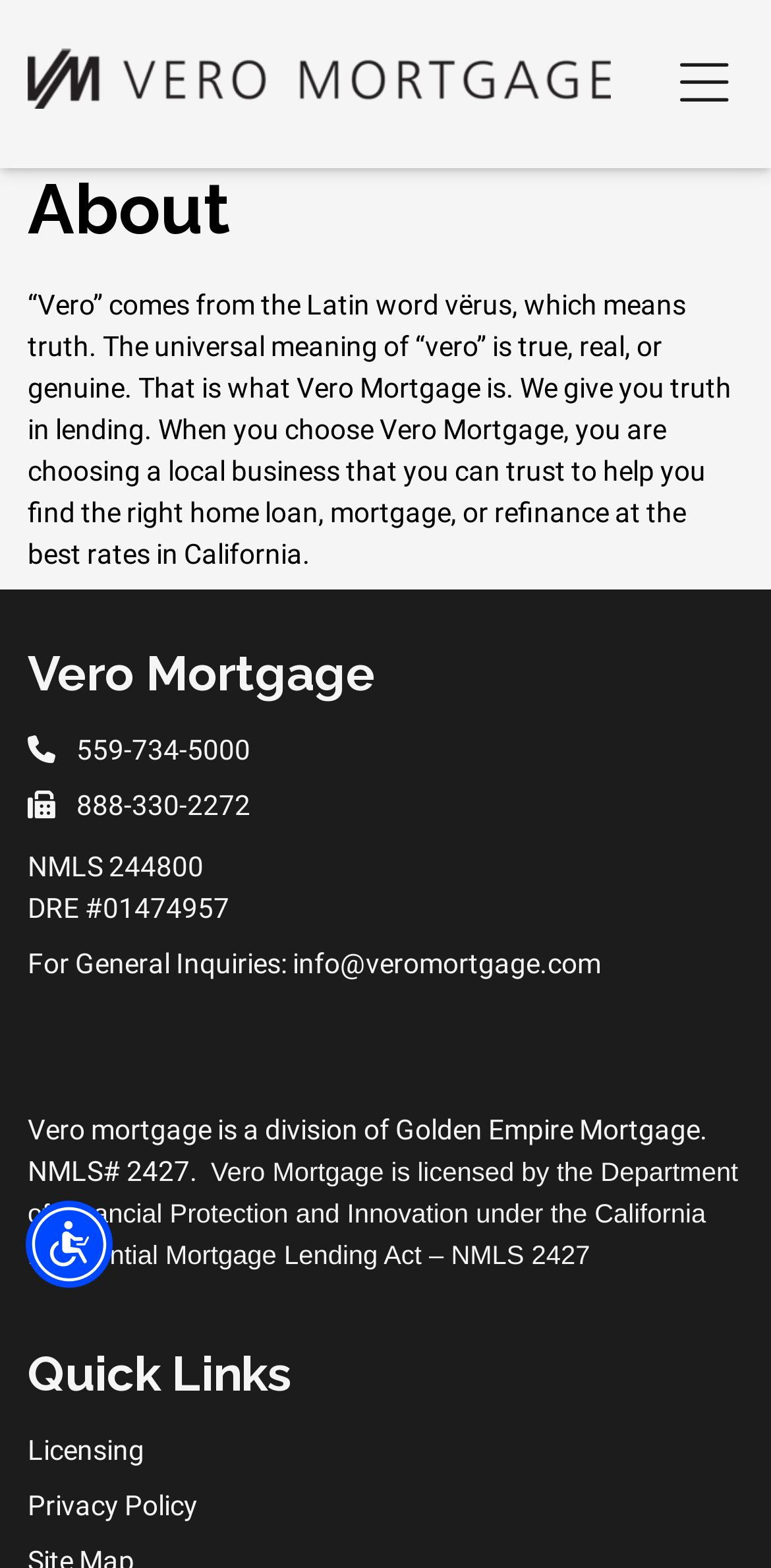Give an extensive and precise description of the webpage.

The webpage is about Vero Mortgage, a local business that provides home loans, mortgages, and refinancing services in California. At the top left corner, there is a button labeled "Accessibility Menu" and a link to the Vero Mortgage homepage, accompanied by the company's logo. 

Below the logo, there is a heading that reads "About" and a paragraph of text that explains the meaning of "Vero" and the company's mission to provide truth in lending. 

Further down, there is a heading with the company name "Vero Mortgage" followed by contact information, including two phone numbers and a license number. 

Below the contact information, there are additional details about the company, including its division and licensing information. 

At the bottom of the page, there is a section labeled "Quick Links" with two links to "Licensing" and "Privacy Policy" respectively.